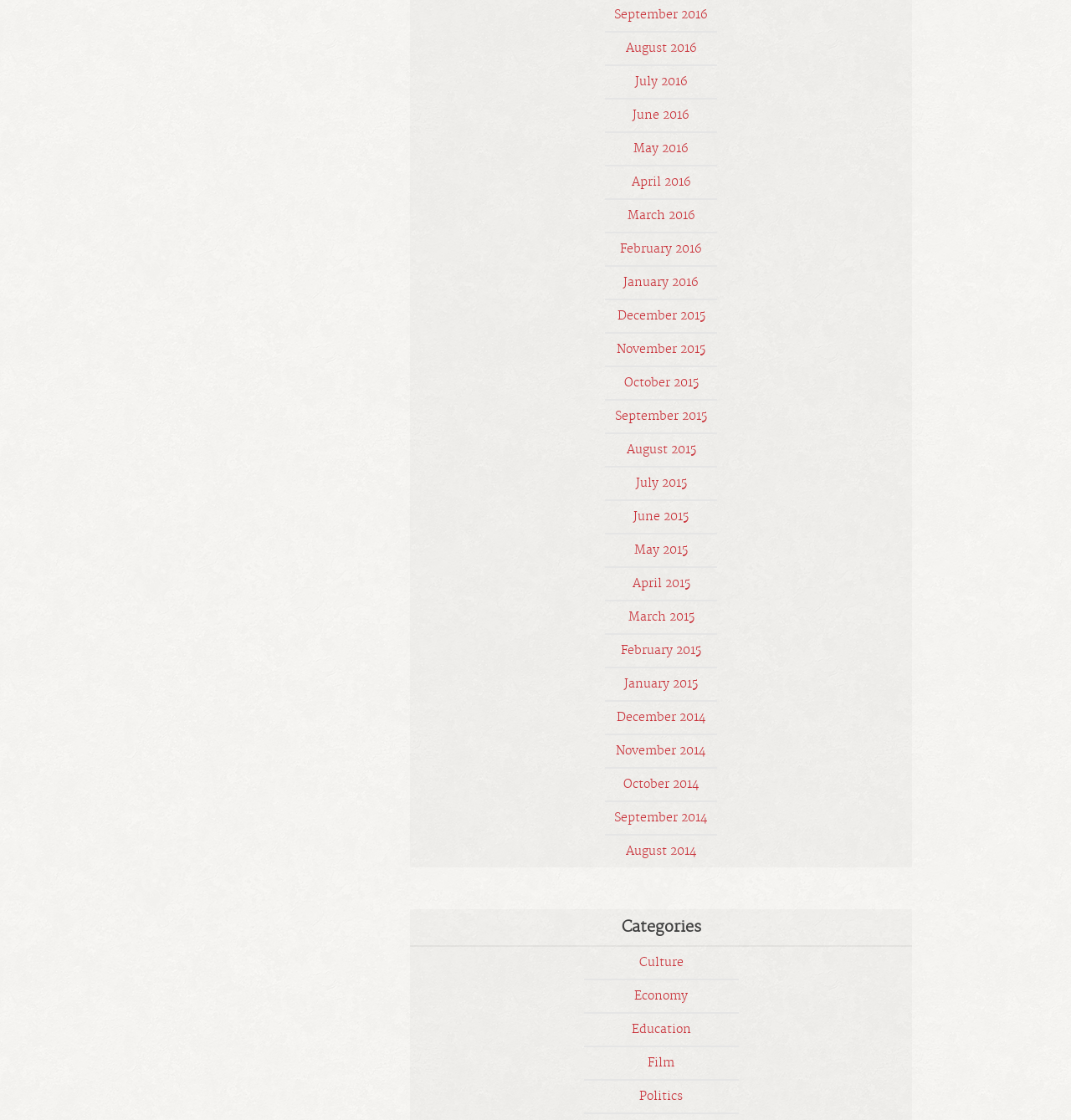Determine the bounding box coordinates of the target area to click to execute the following instruction: "Read articles from August 2015."

[0.585, 0.395, 0.65, 0.409]